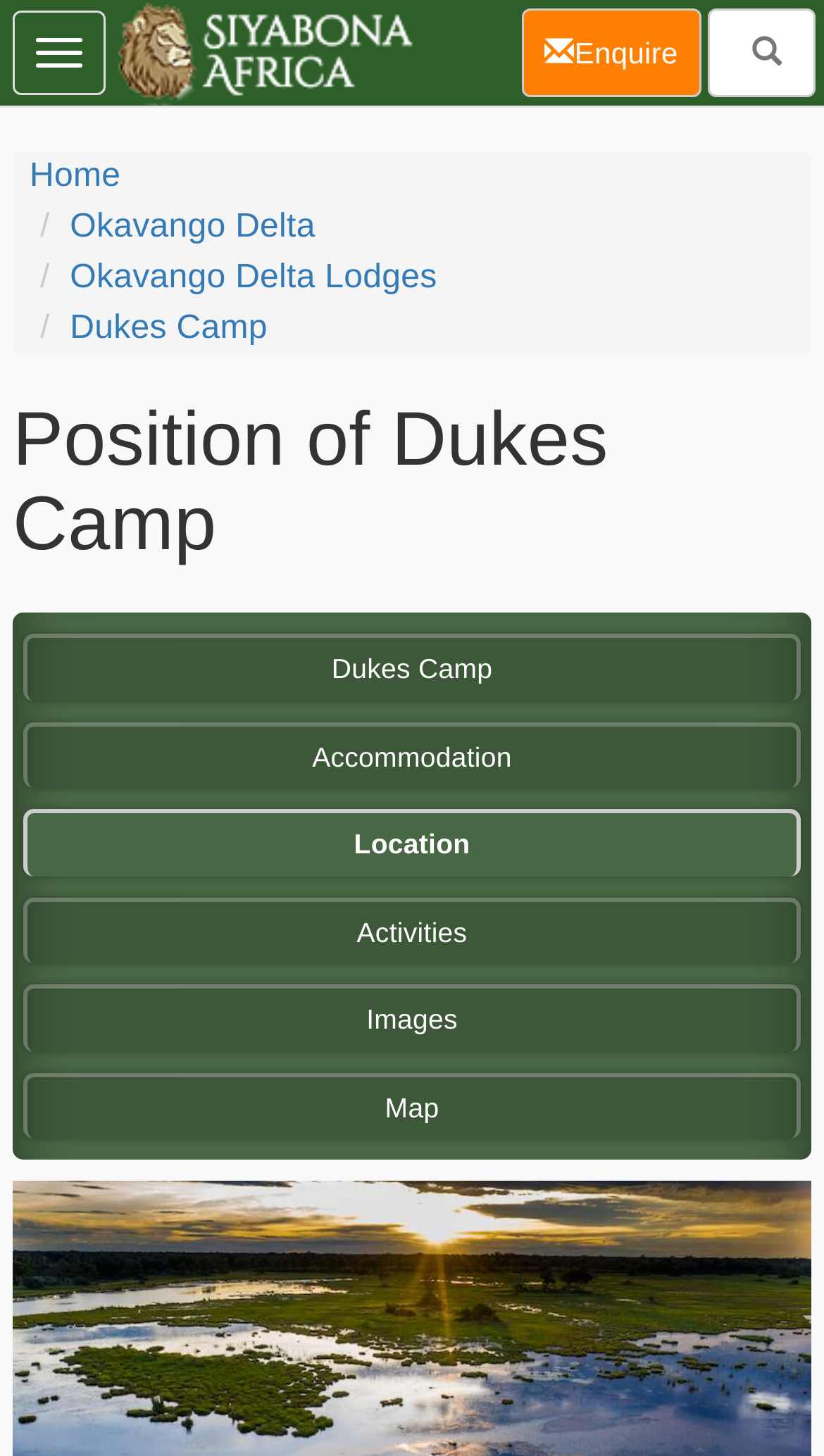Identify the bounding box coordinates for the element you need to click to achieve the following task: "explore activities". The coordinates must be four float values ranging from 0 to 1, formatted as [left, top, right, bottom].

[0.028, 0.616, 0.972, 0.662]